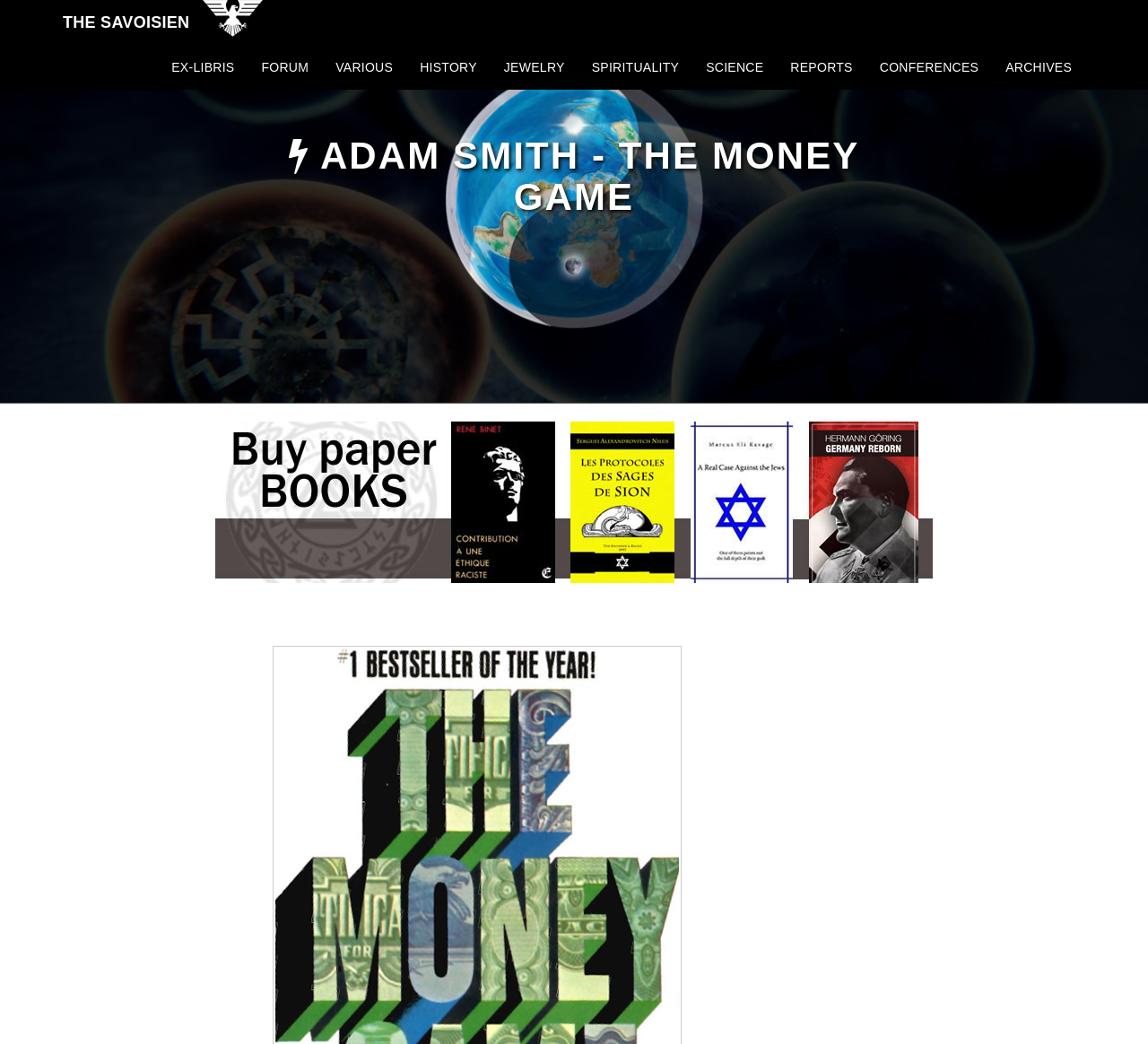What is the name of the book?
Answer the question with a detailed explanation, including all necessary information.

The name of the book can be found in the heading element ' ADAM SMITH - THE MONEY GAME' which is located at the top of the webpage.